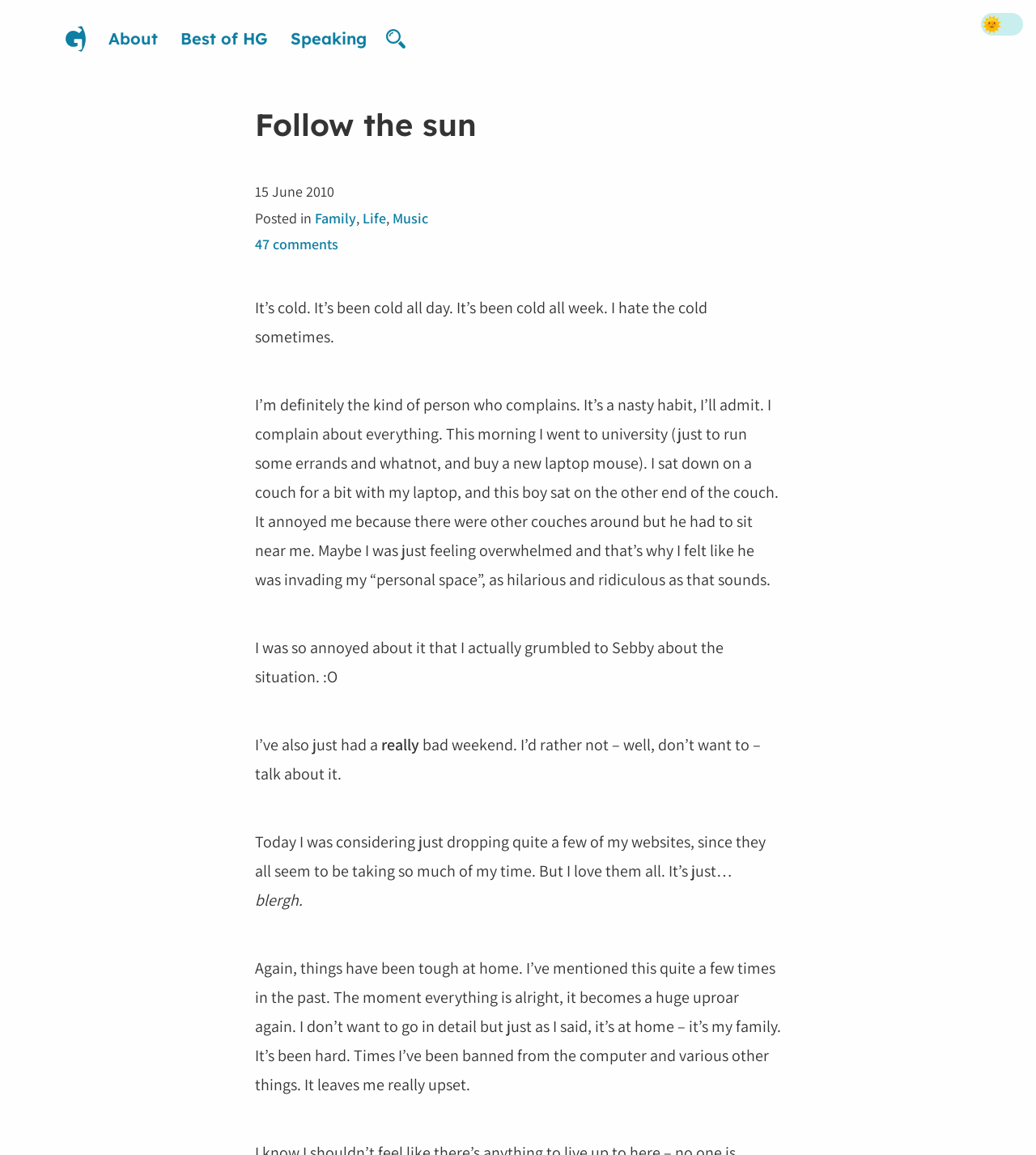Locate the bounding box coordinates of the element that needs to be clicked to carry out the instruction: "Search for something". The coordinates should be given as four float numbers ranging from 0 to 1, i.e., [left, top, right, bottom].

[0.373, 0.014, 0.404, 0.053]